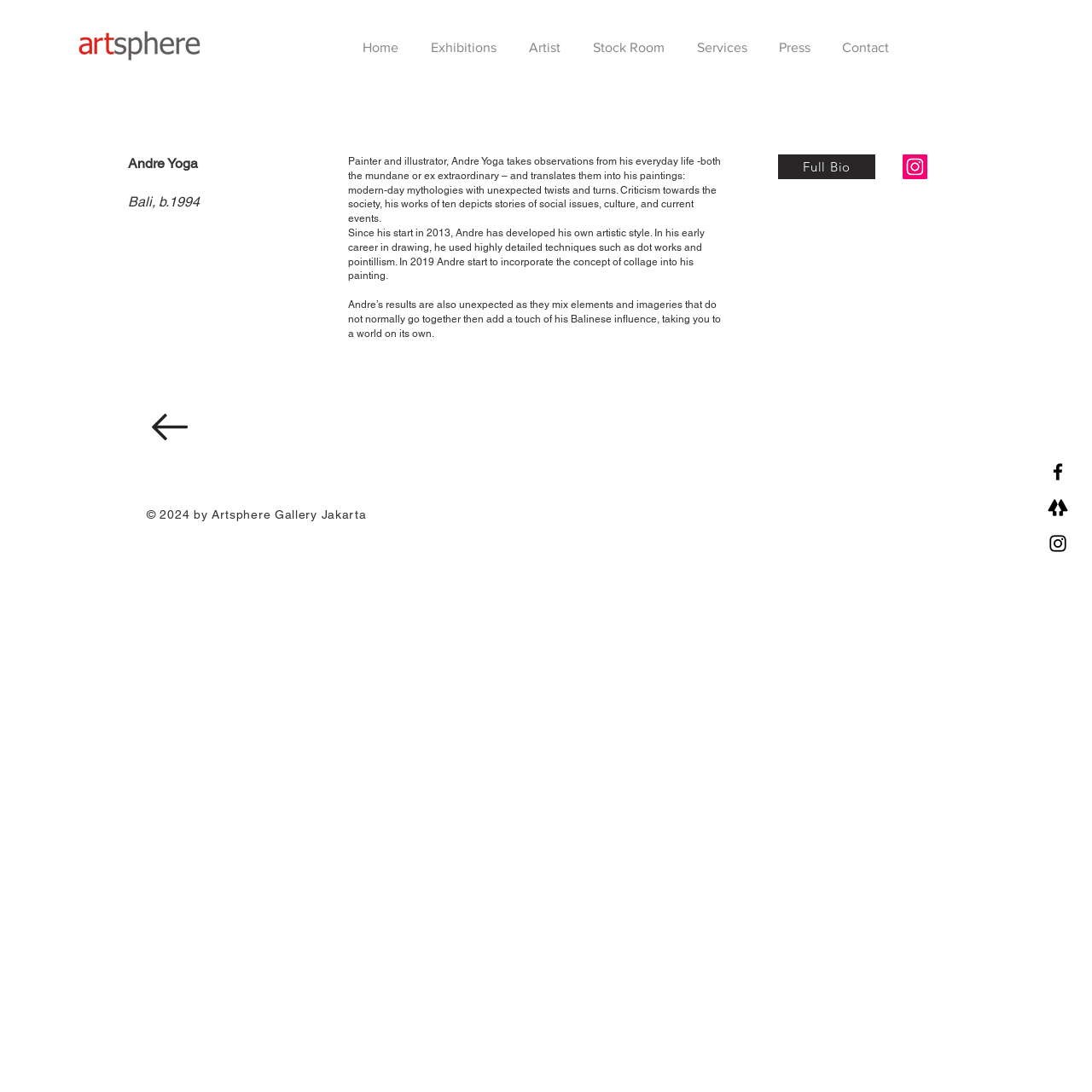Reply to the question with a single word or phrase:
What is Andre's nationality?

Bali